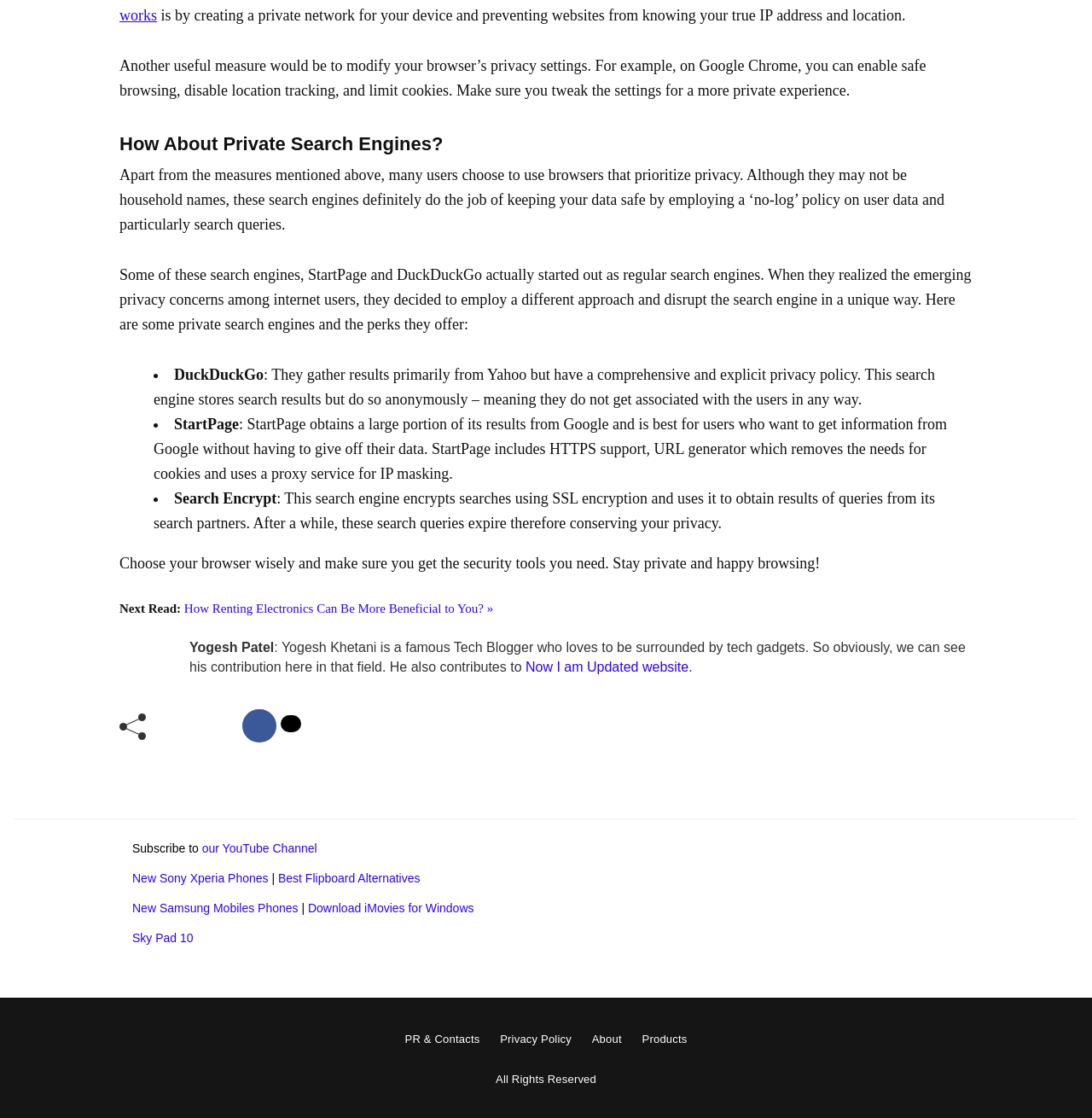Based on the provided description, "our YouTube Channel", find the bounding box of the corresponding UI element in the screenshot.

[0.185, 0.753, 0.29, 0.765]